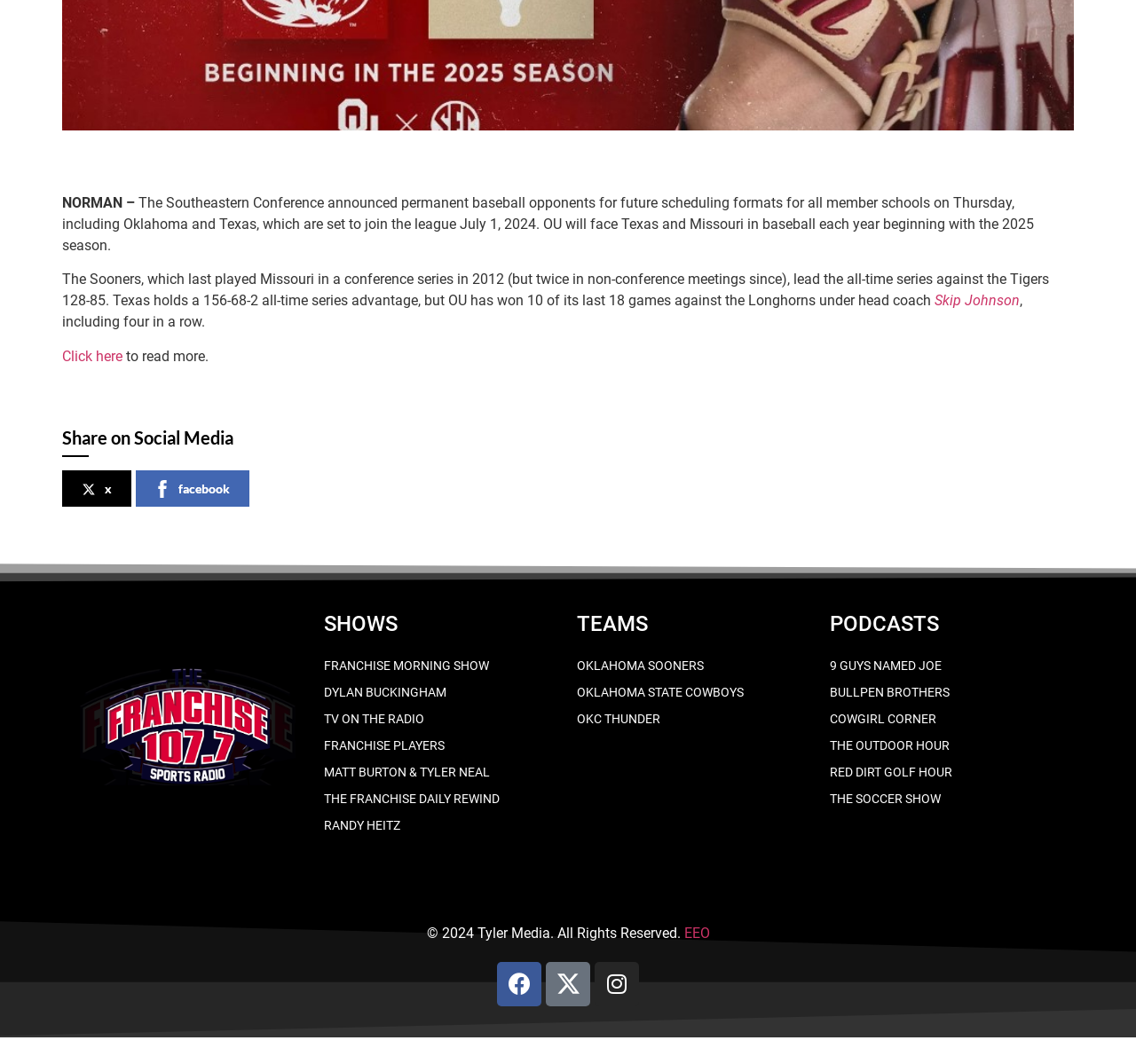Identify the coordinates of the bounding box for the element described below: "Matt Burton & Tyler Neal". Return the coordinates as four float numbers between 0 and 1: [left, top, right, bottom].

[0.285, 0.713, 0.492, 0.738]